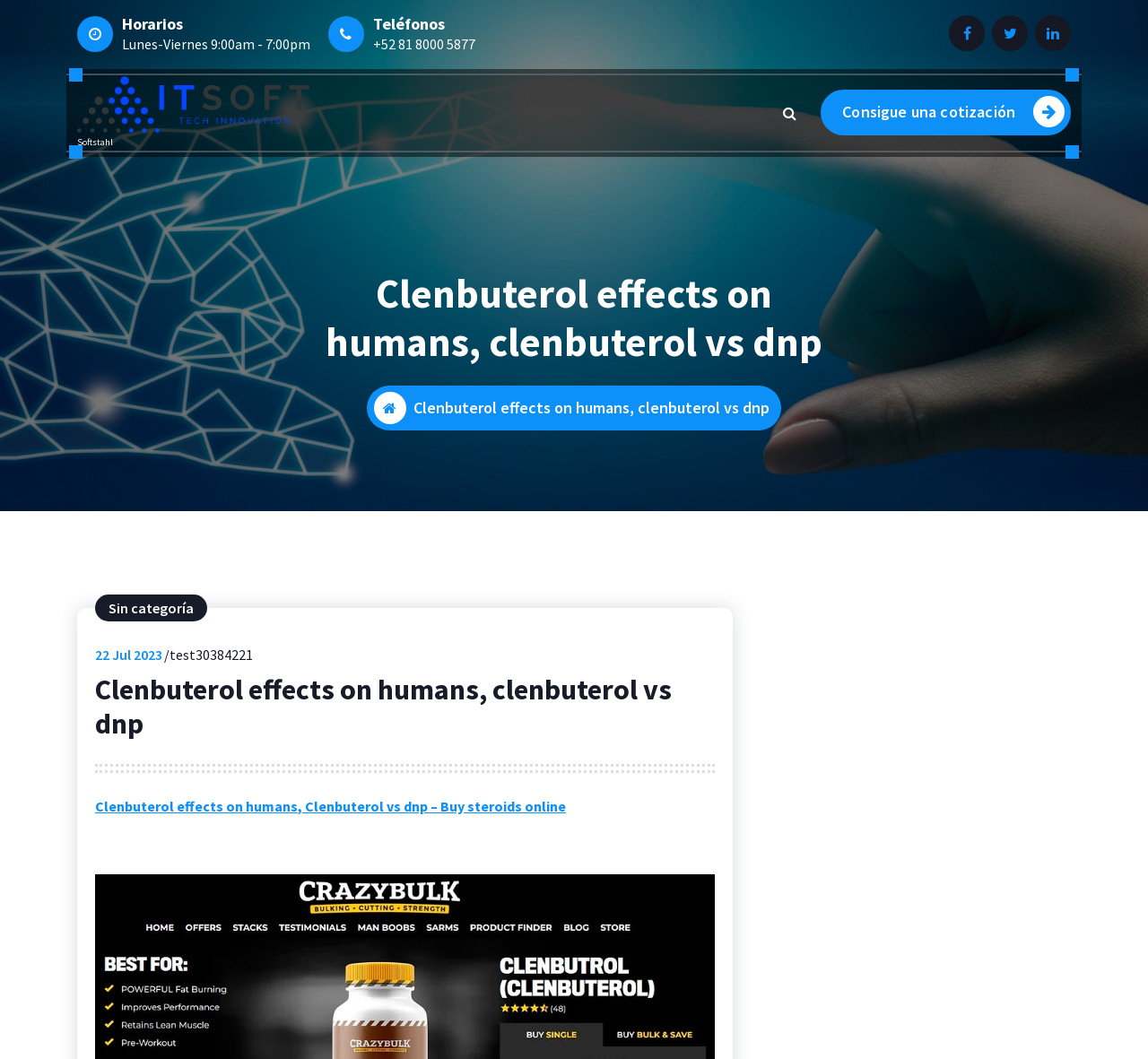Respond to the question with just a single word or phrase: 
What is the address of It-Soft?

Av. Juarez 1102